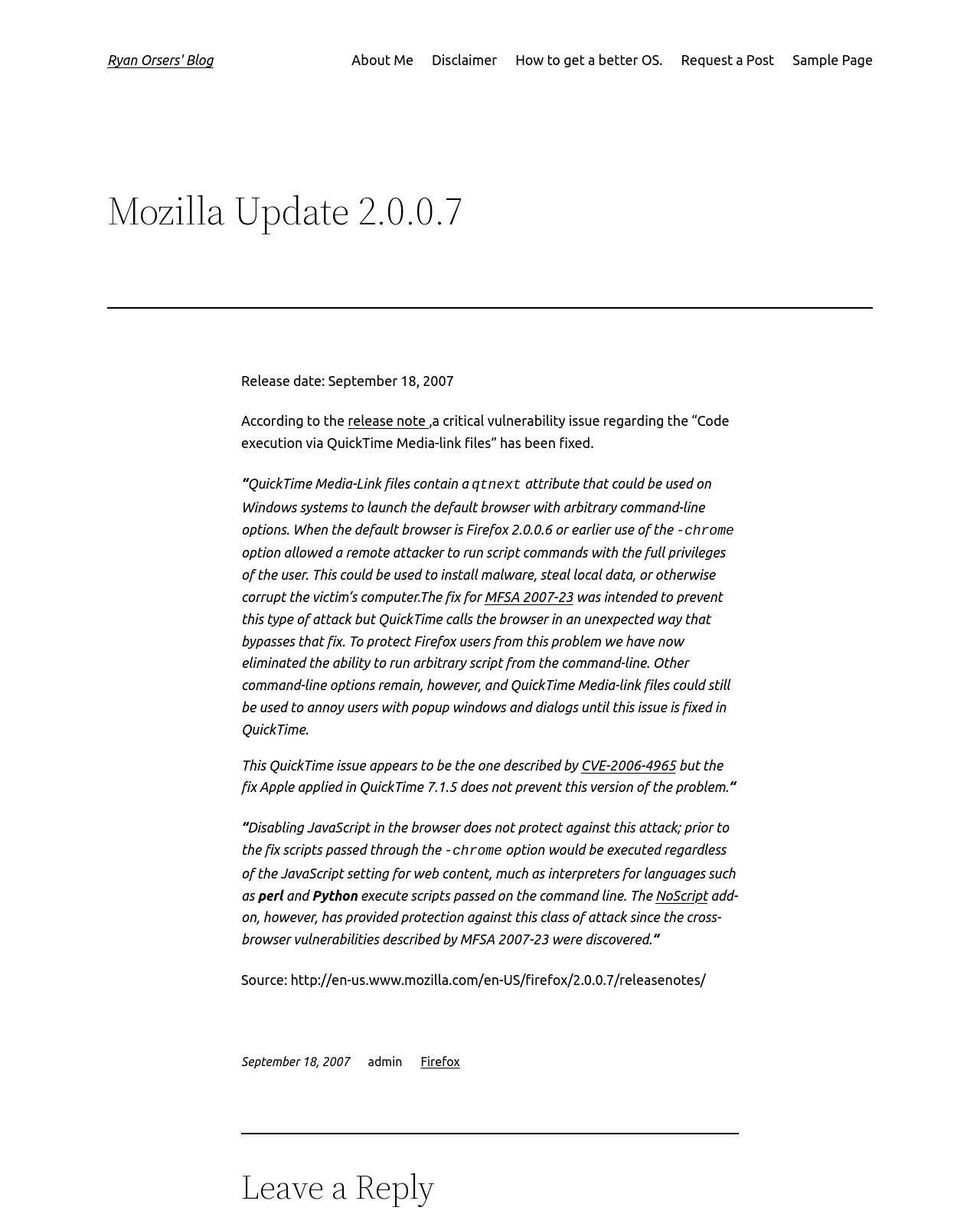Provide the bounding box coordinates of the HTML element this sentence describes: "NoScript".

[0.669, 0.729, 0.722, 0.742]